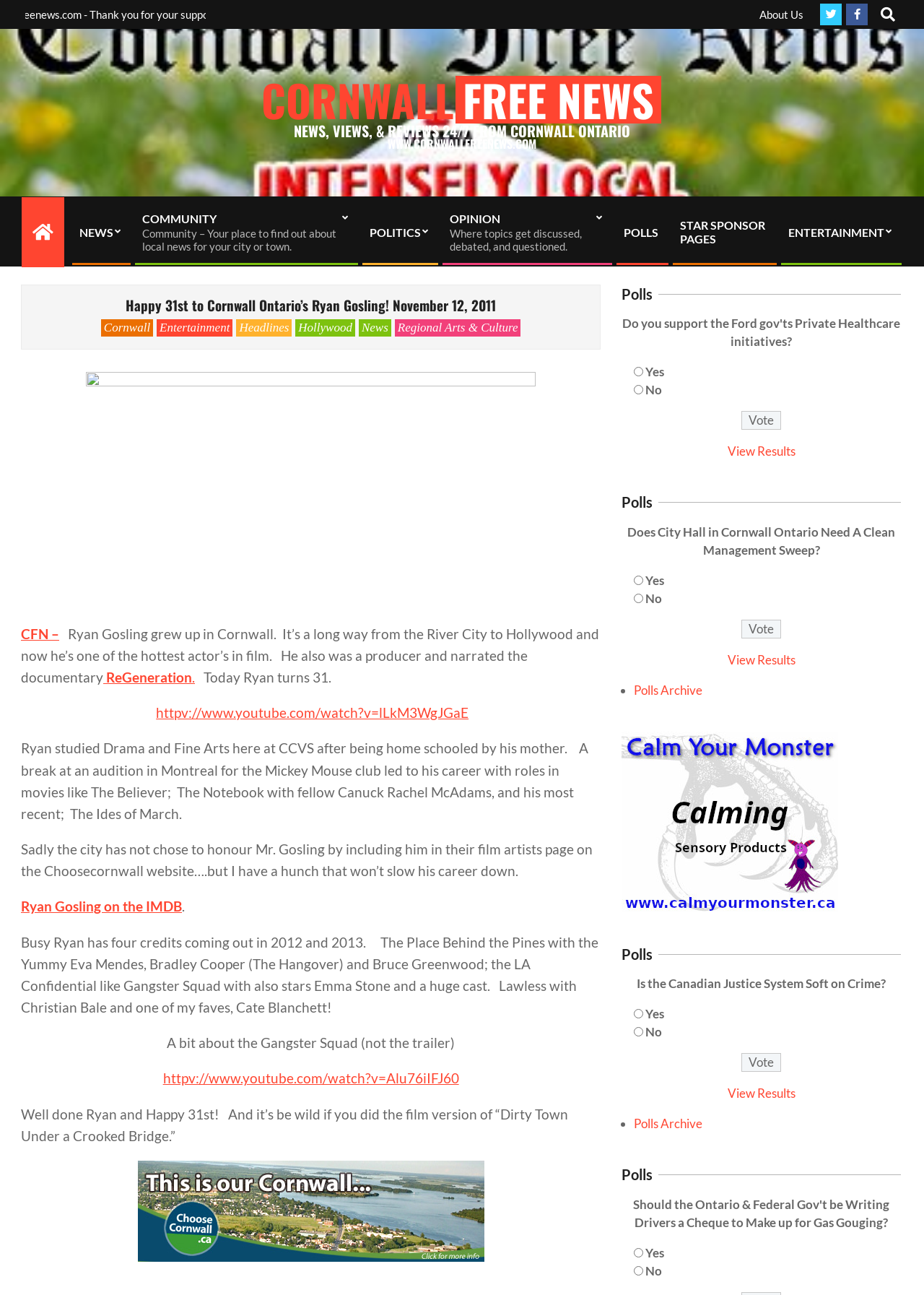Show me the bounding box coordinates of the clickable region to achieve the task as per the instruction: "Click on the 'House villa series' link".

None